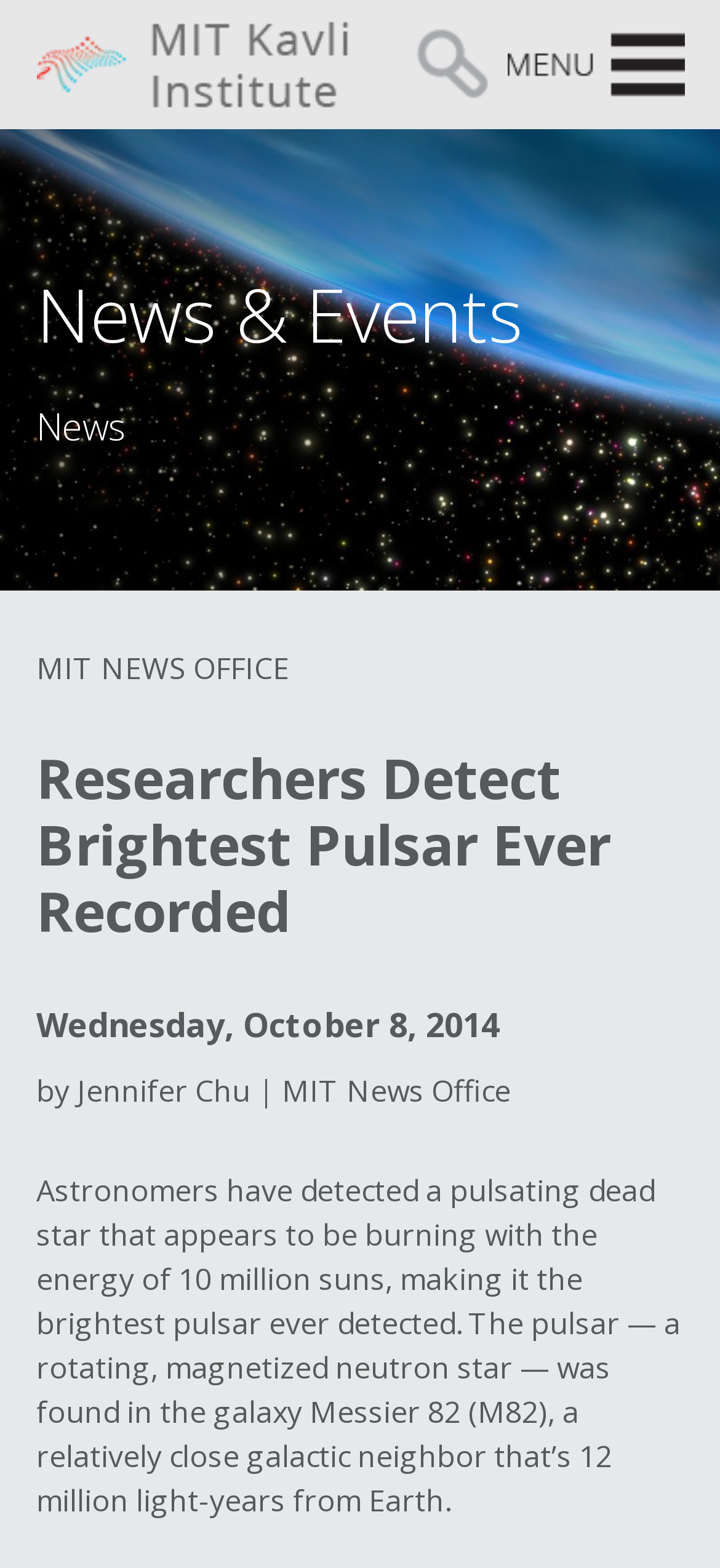Please determine the bounding box coordinates, formatted as (top-left x, top-left y, bottom-right x, bottom-right y), with all values as floating point numbers between 0 and 1. Identify the bounding box of the region described as: Open Menu

[0.704, 0.018, 0.95, 0.065]